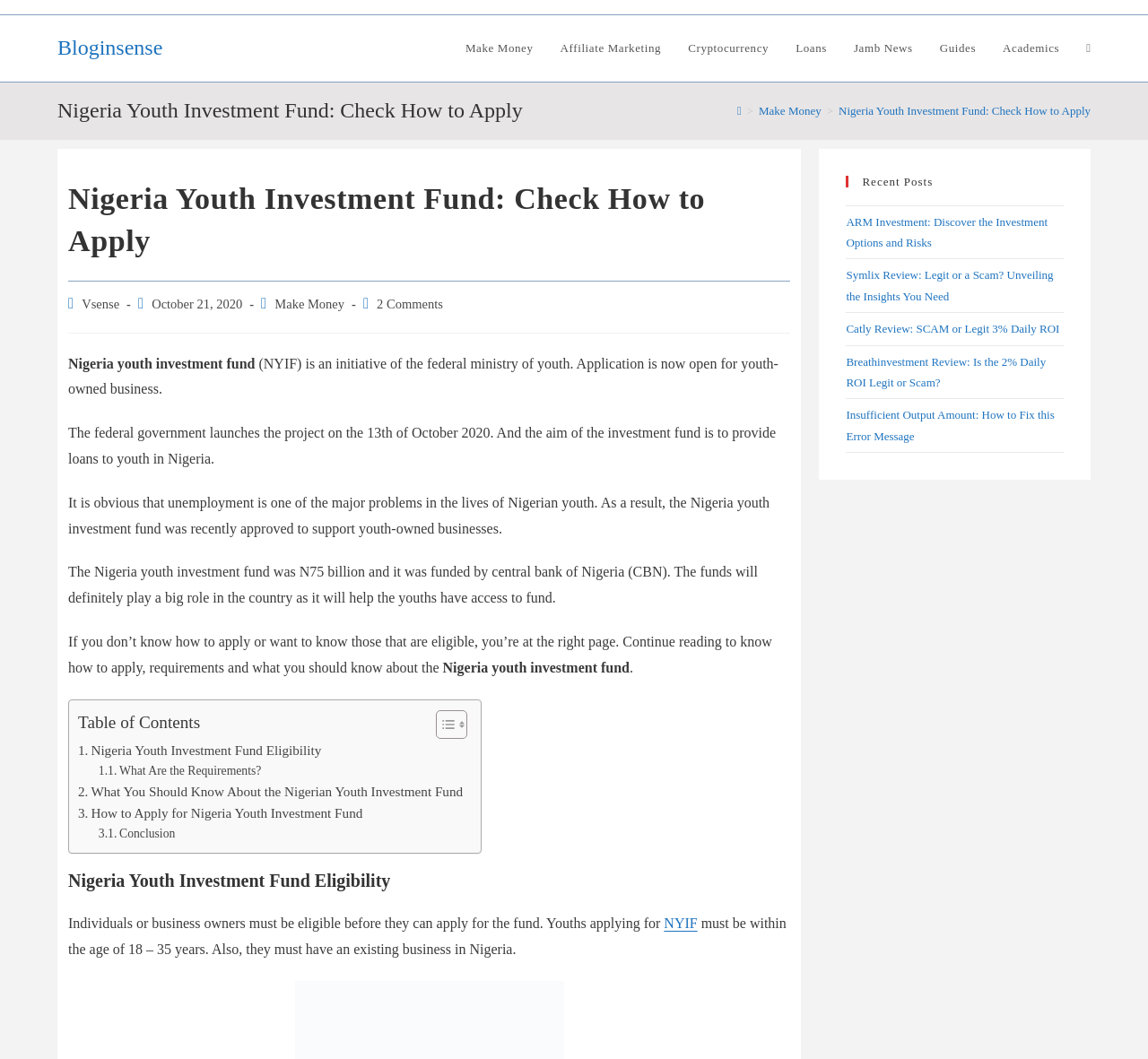Determine the bounding box coordinates of the target area to click to execute the following instruction: "Click on 'How to Apply for Nigeria Youth Investment Fund'."

[0.068, 0.758, 0.316, 0.778]